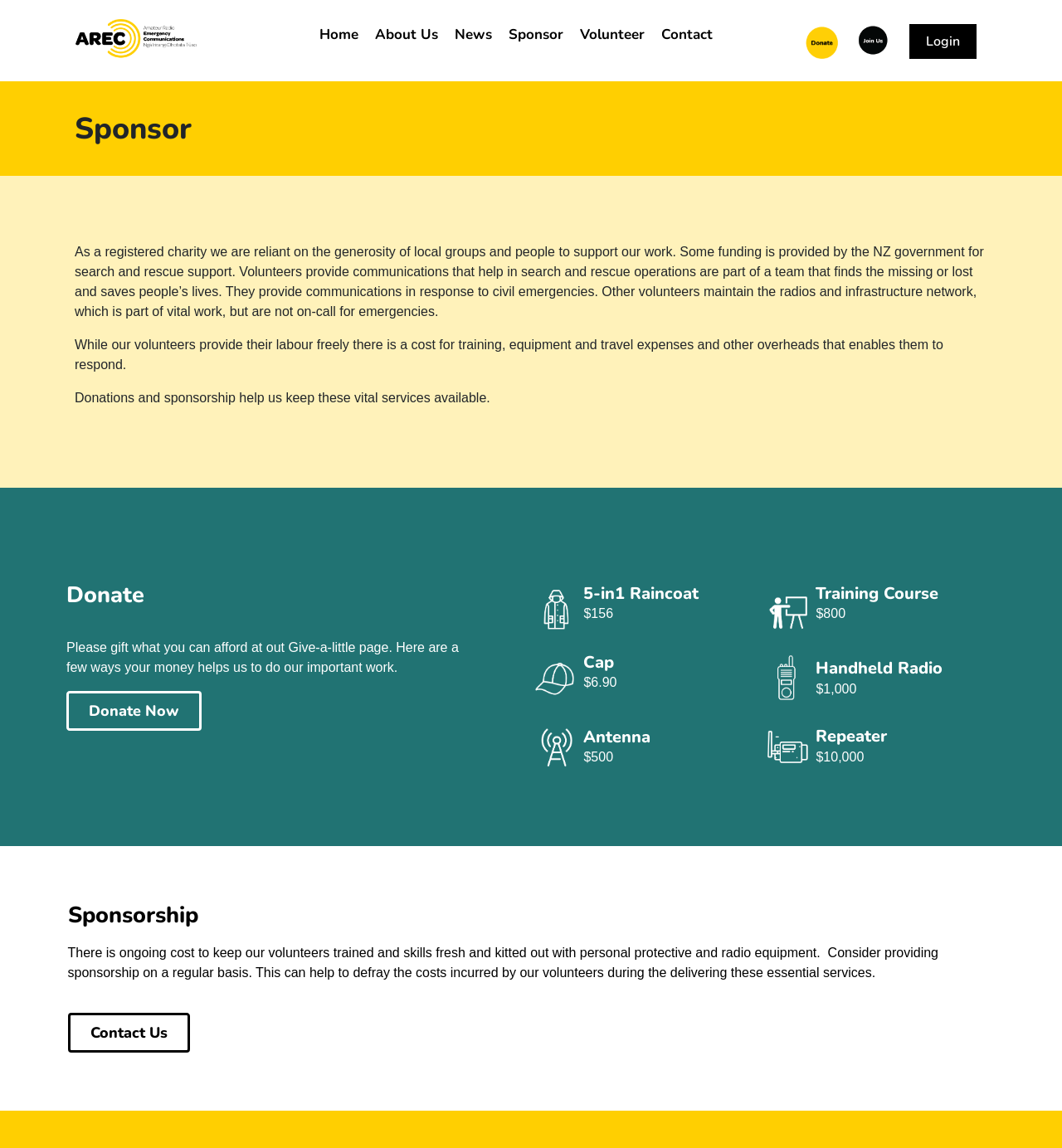Identify the bounding box coordinates for the region to click in order to carry out this instruction: "Click the 'Contact Us' link". Provide the coordinates using four float numbers between 0 and 1, formatted as [left, top, right, bottom].

[0.064, 0.882, 0.179, 0.917]